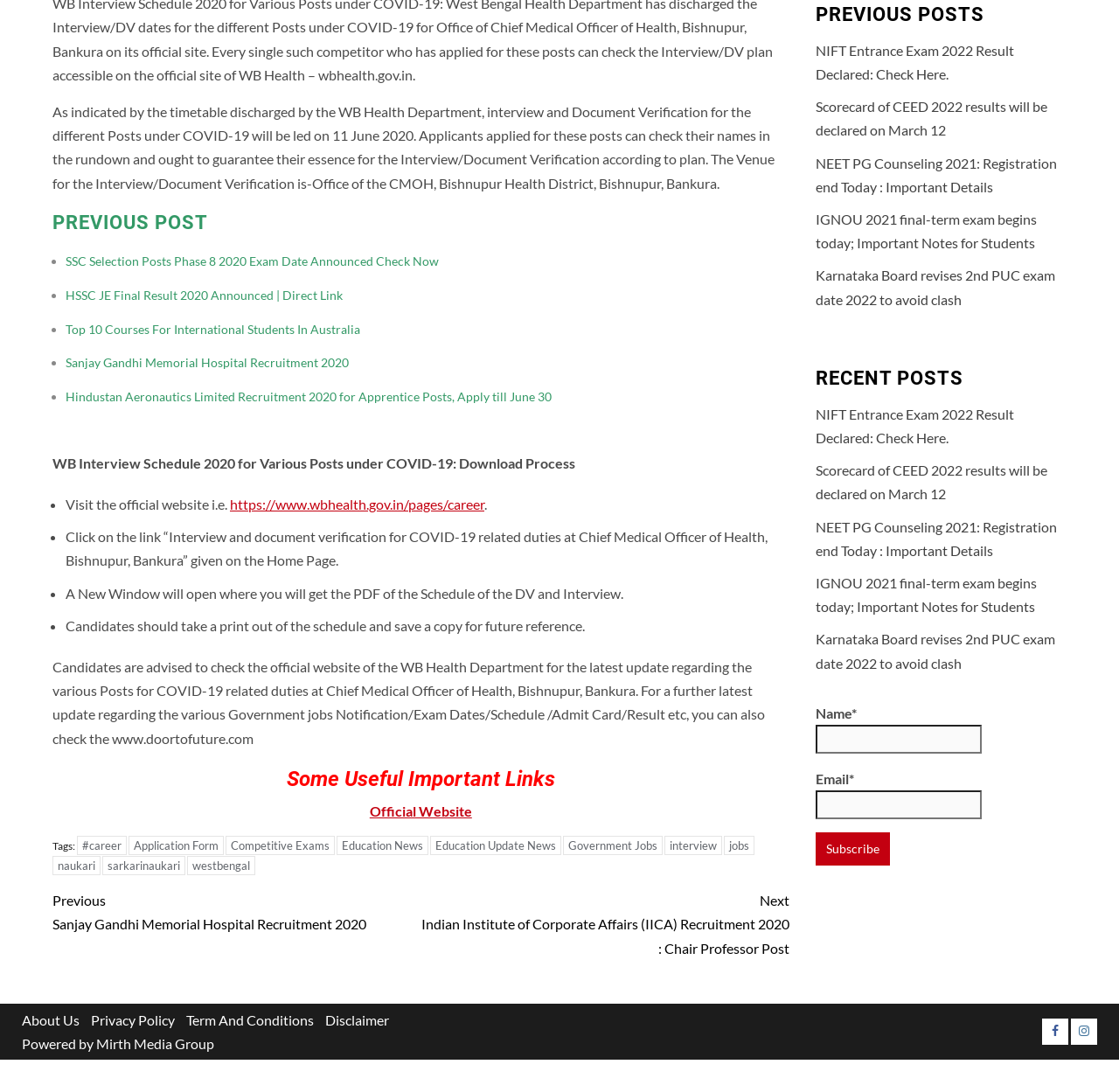Please find and report the bounding box coordinates of the element to click in order to perform the following action: "Check the previous post about Sanjay Gandhi Memorial Hospital Recruitment 2020". The coordinates should be expressed as four float numbers between 0 and 1, in the format [left, top, right, bottom].

[0.047, 0.814, 0.376, 0.857]